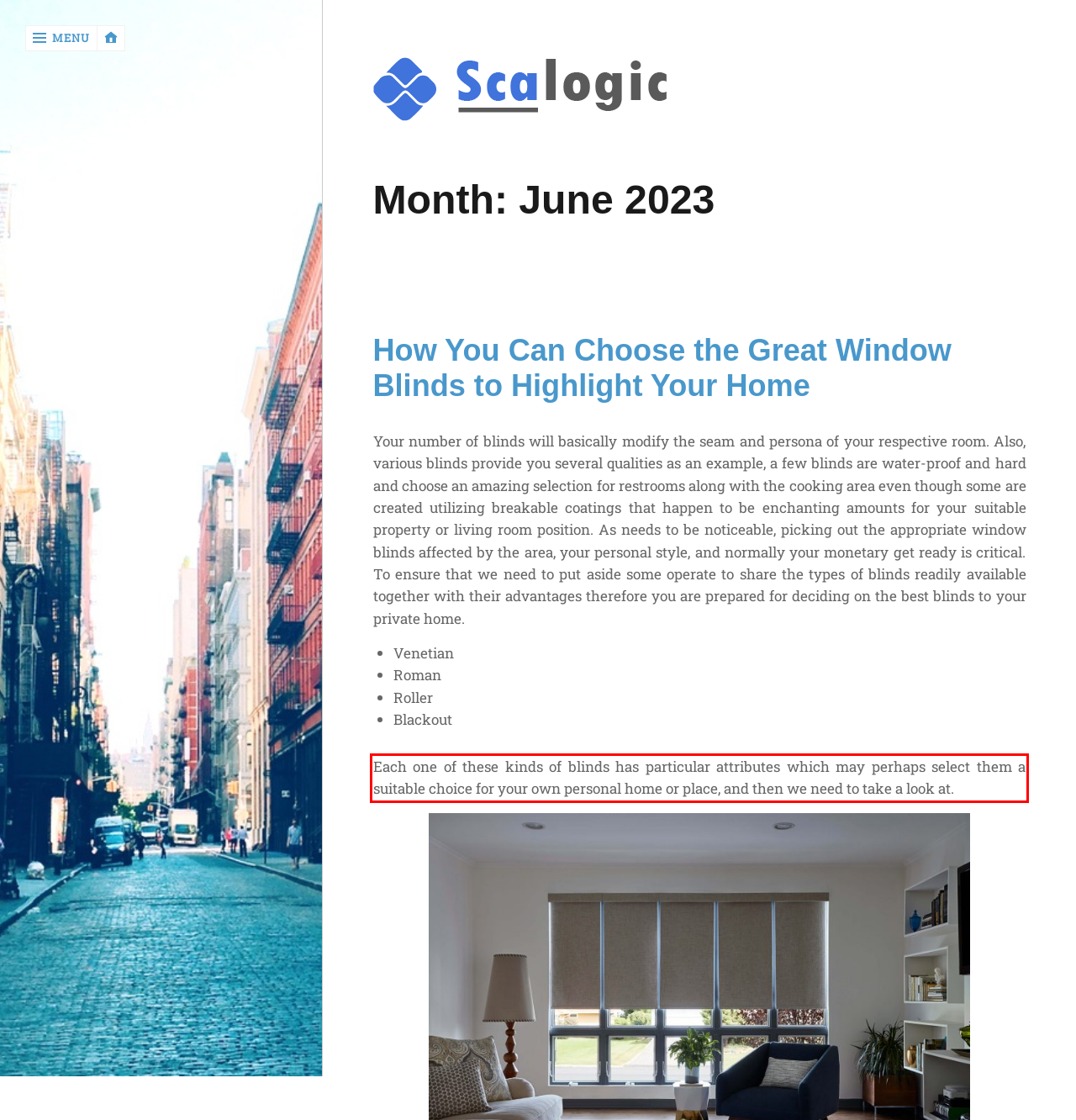Examine the webpage screenshot and use OCR to obtain the text inside the red bounding box.

Each one of these kinds of blinds has particular attributes which may perhaps select them a suitable choice for your own personal home or place, and then we need to take a look at.